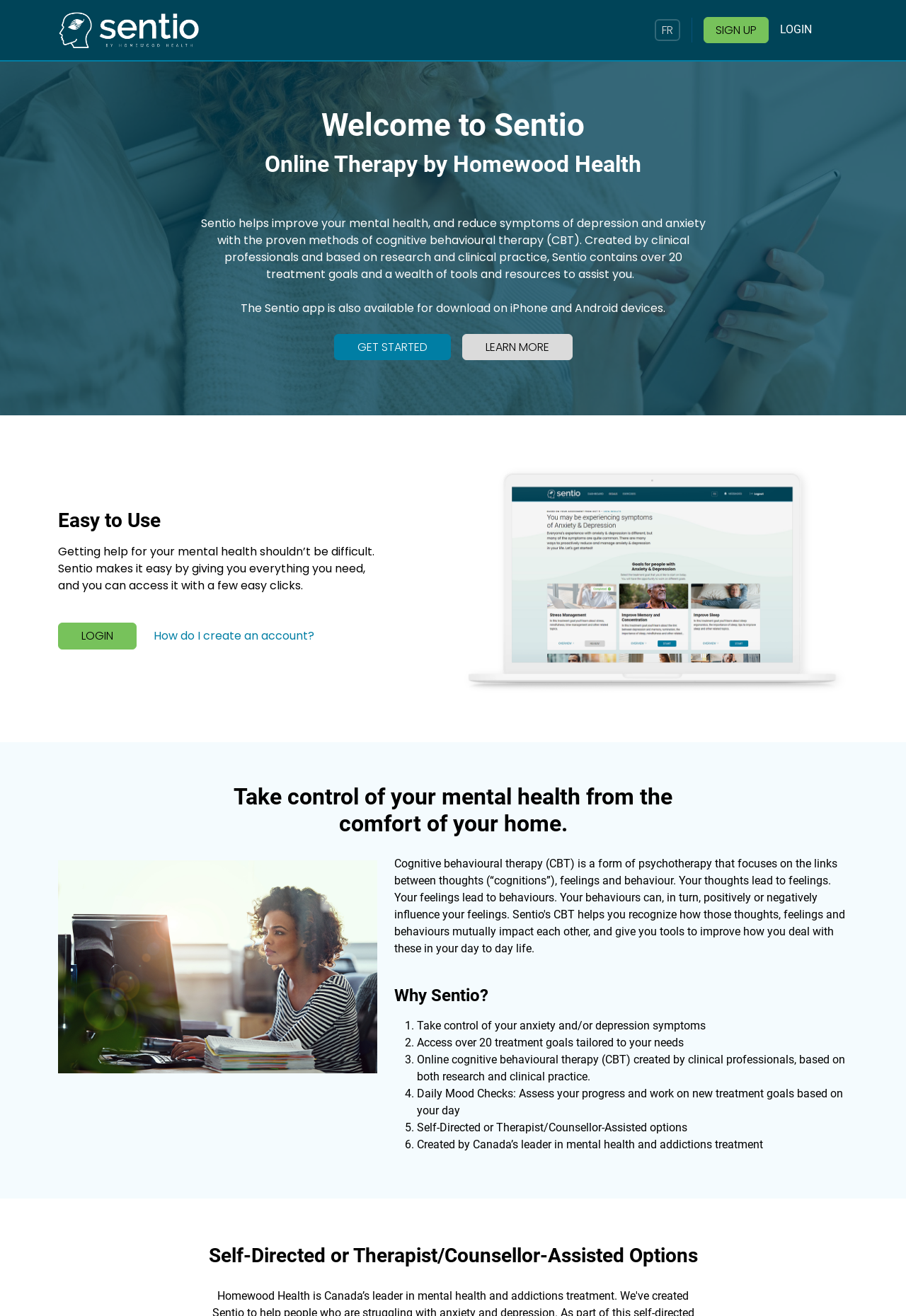Specify the bounding box coordinates of the area to click in order to follow the given instruction: "Click Online CBT."

[0.064, 0.009, 0.22, 0.037]